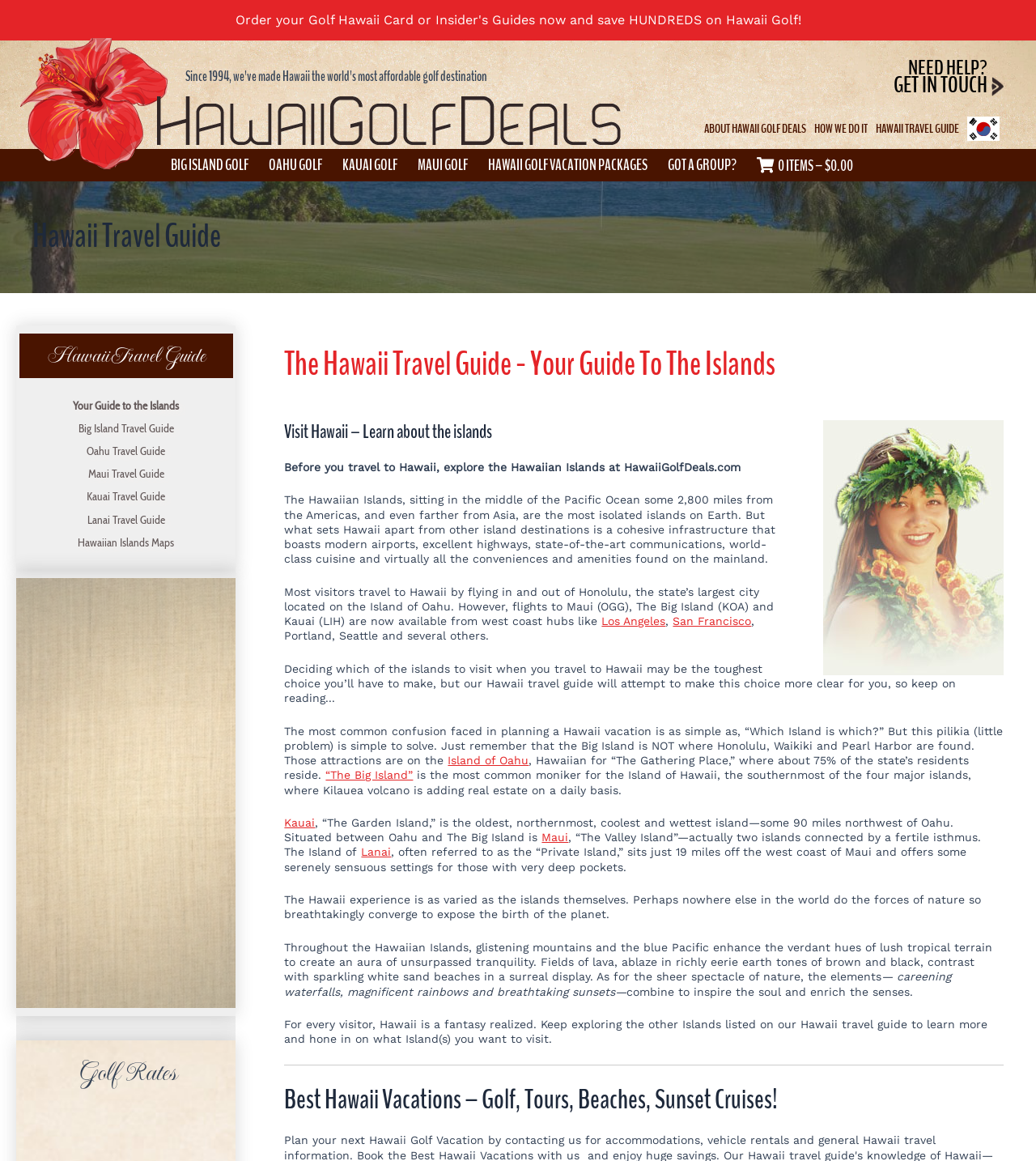Identify the main heading of the webpage and provide its text content.

Hawaii Travel Guide